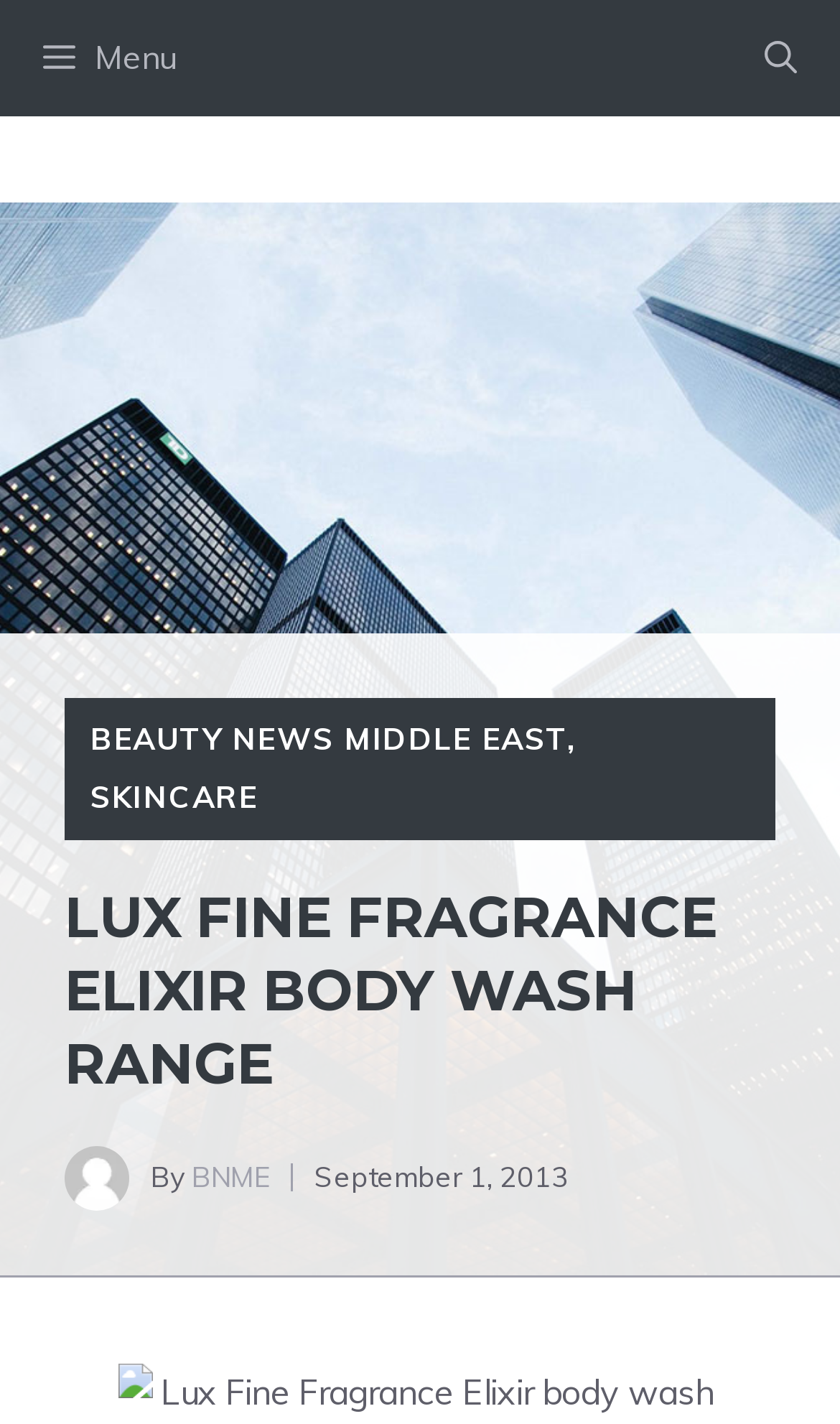What is the purpose of the button at the top right corner?
Please provide a single word or phrase as the answer based on the screenshot.

Open search